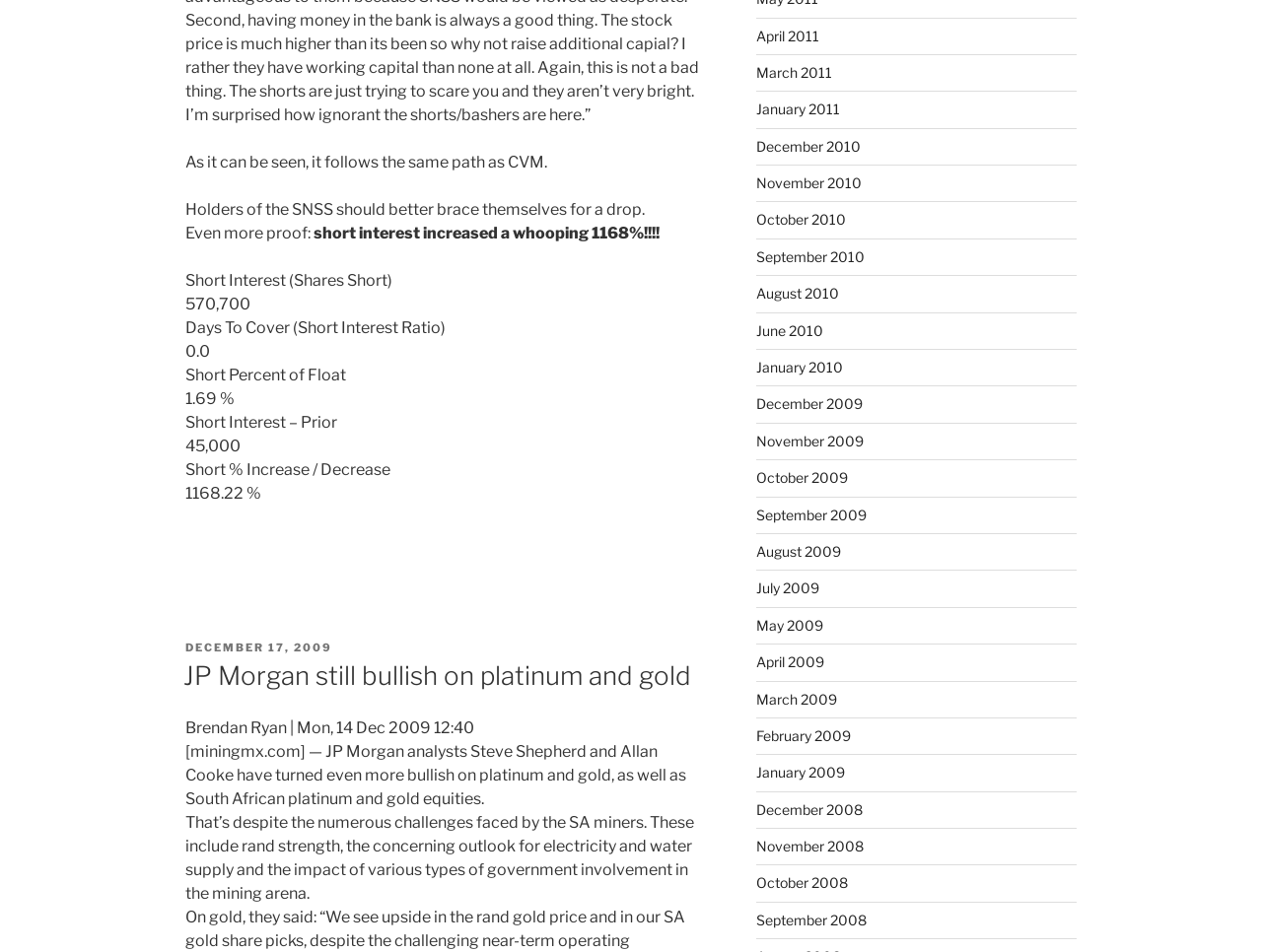What is the date of the article?
Please answer the question with as much detail as possible using the screenshot.

The date of the article is mentioned as 'POSTED ON DECEMBER 17, 2009'.